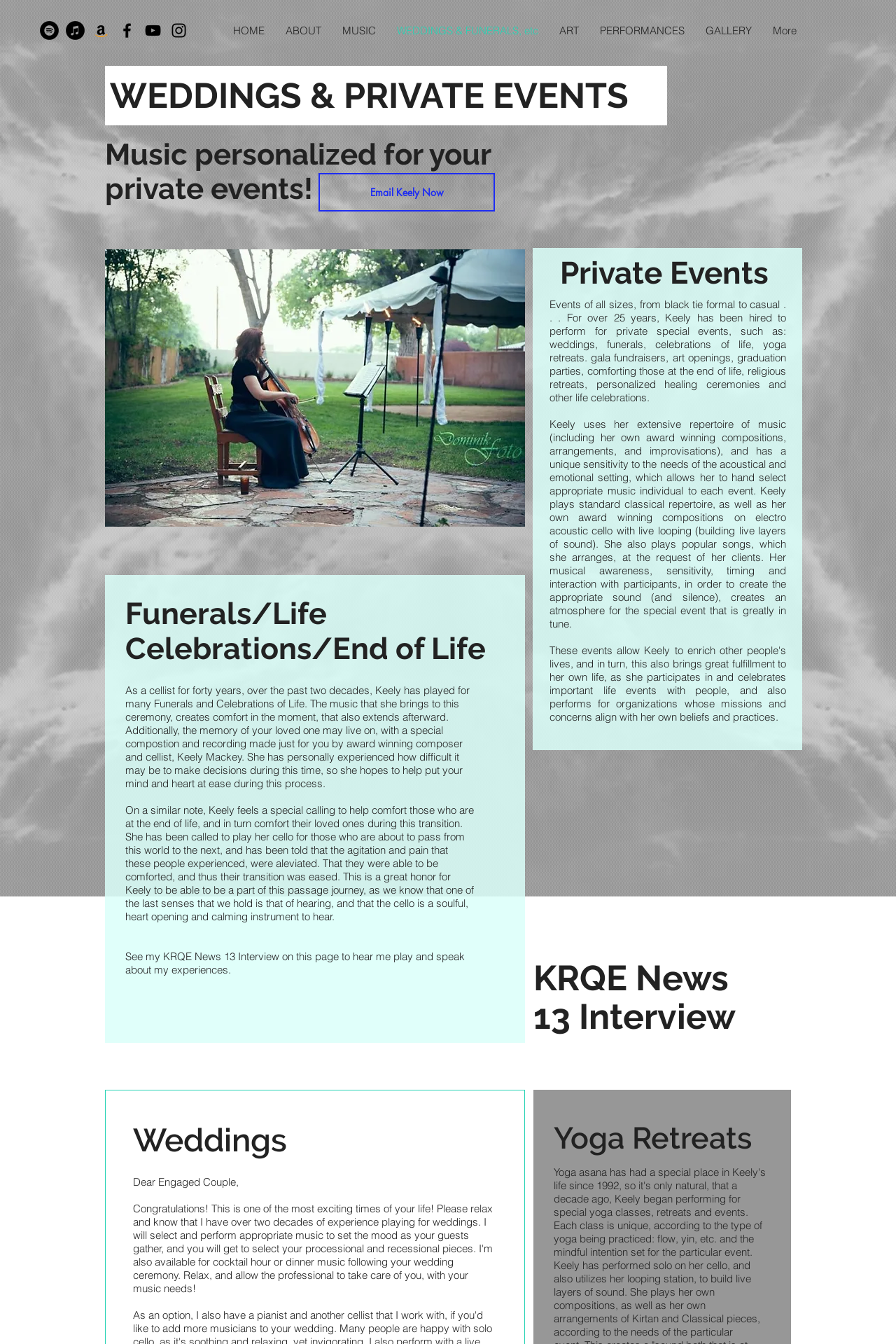Give the bounding box coordinates for the element described by: "More".

[0.851, 0.016, 0.901, 0.029]